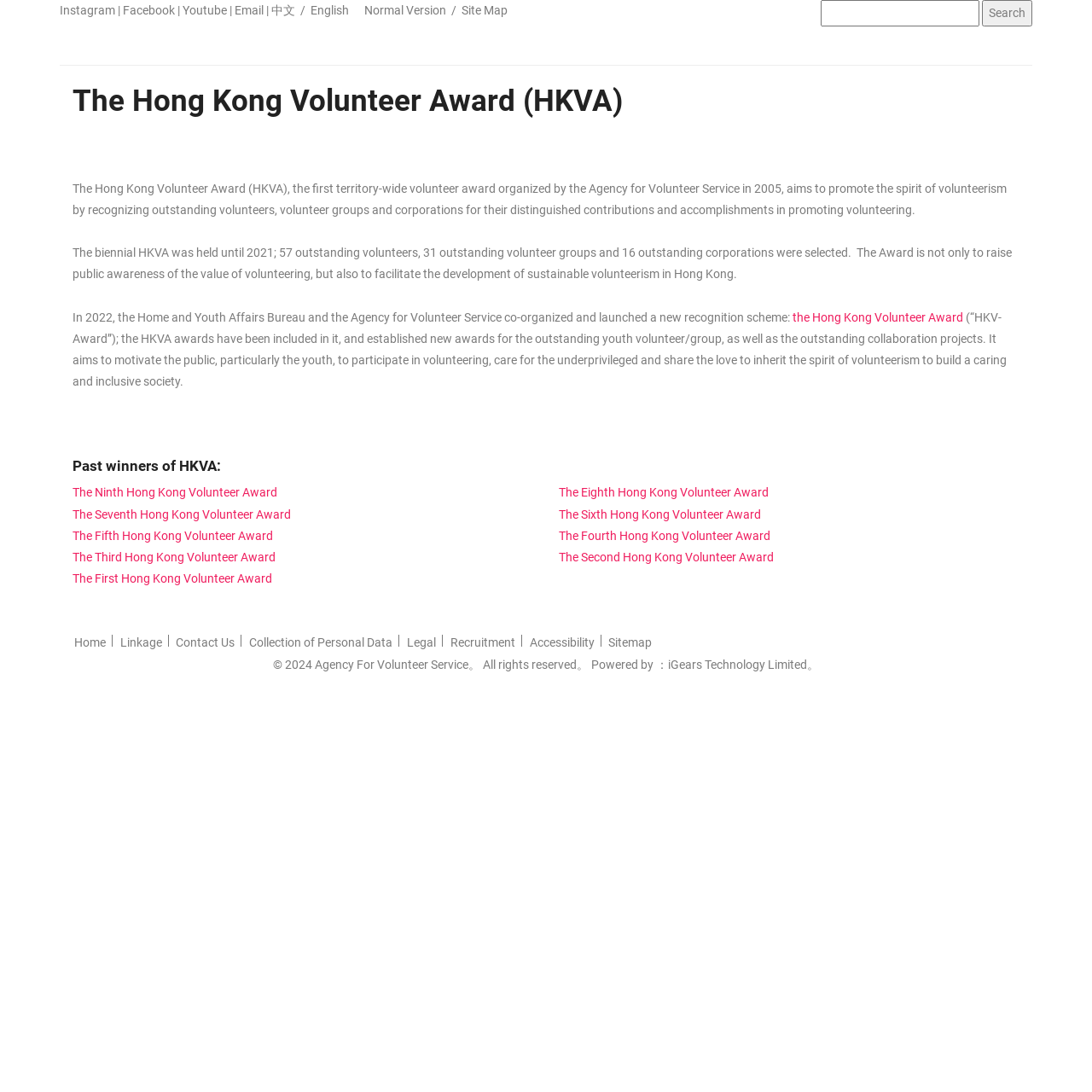Please find the bounding box for the UI element described by: "Contact Us".

[0.161, 0.582, 0.215, 0.595]